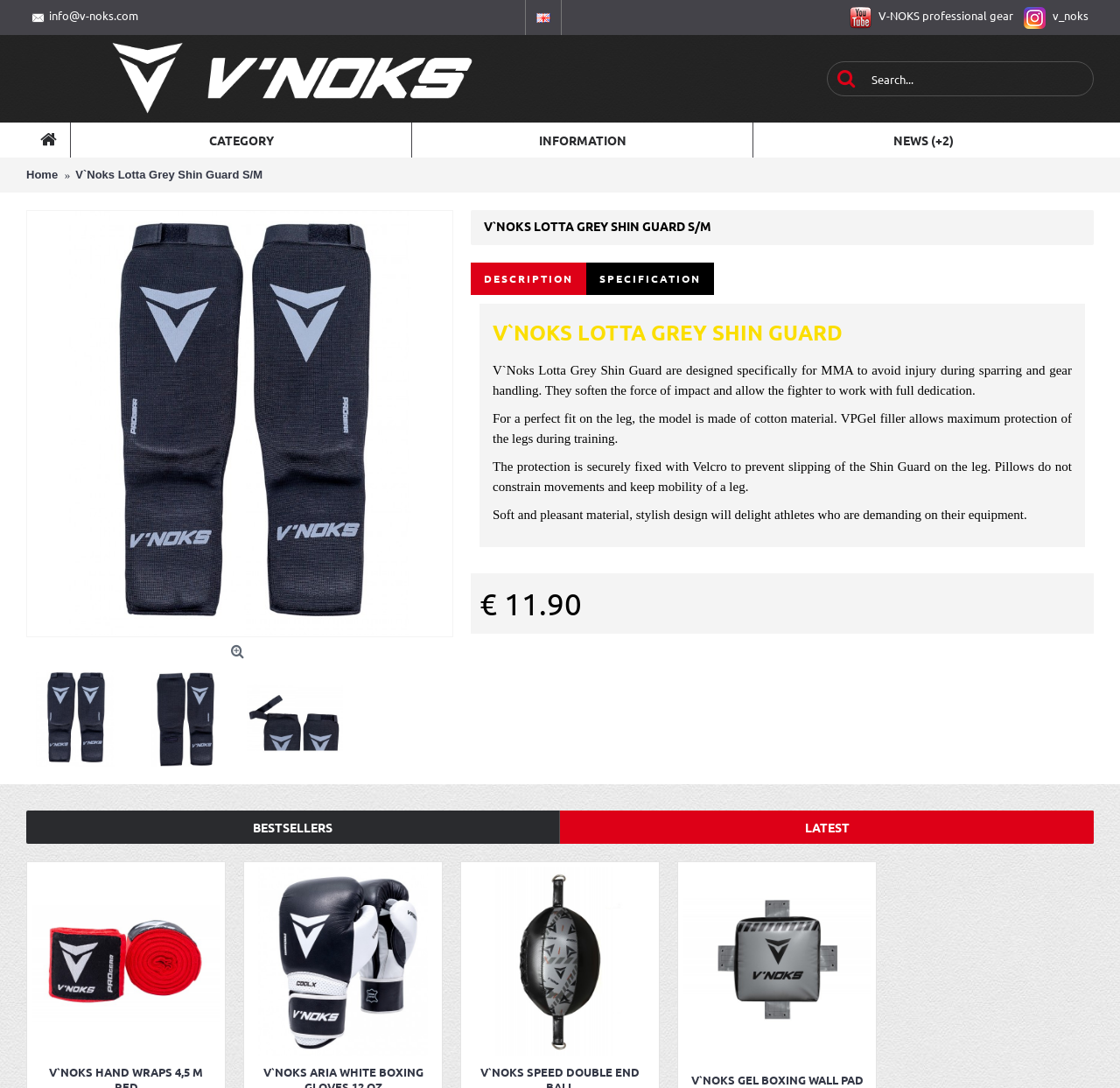Summarize the contents and layout of the webpage in detail.

This webpage is about the VNoks Lotta Grey Shin Guard, a product designed for MMA training. At the top, there is a layout table with several elements, including a button to switch to English, a link to "V-NOKS professional gear", and a search bar. Below this, there is a large image of the shin guard, accompanied by a heading that reads "V`NOKS LOTTA GREY SHIN GUARD S/M".

To the left of the image, there are several links, including "Home", "CATEGORY", "INFORMATION", and "NEWS (+2)". Below these links, there are four smaller images of the shin guard, each with a corresponding link.

The main content of the page is divided into sections, including "DESCRIPTION", "SPECIFICATION", and a detailed product description. The product description explains that the shin guard is designed to provide maximum protection during MMA training, with features such as a cotton material, VPGel filler, and Velcro straps. The text also highlights the product's stylish design and comfortable material.

To the right of the product description, there is a price listed as "€ 11.90". Below this, there are links to "BESTSELLERS" and "LATEST", as well as a section showcasing other products from V`Noks, including hand wraps, boxing gloves, and a speed double end ball. Each of these products has a corresponding image and link.